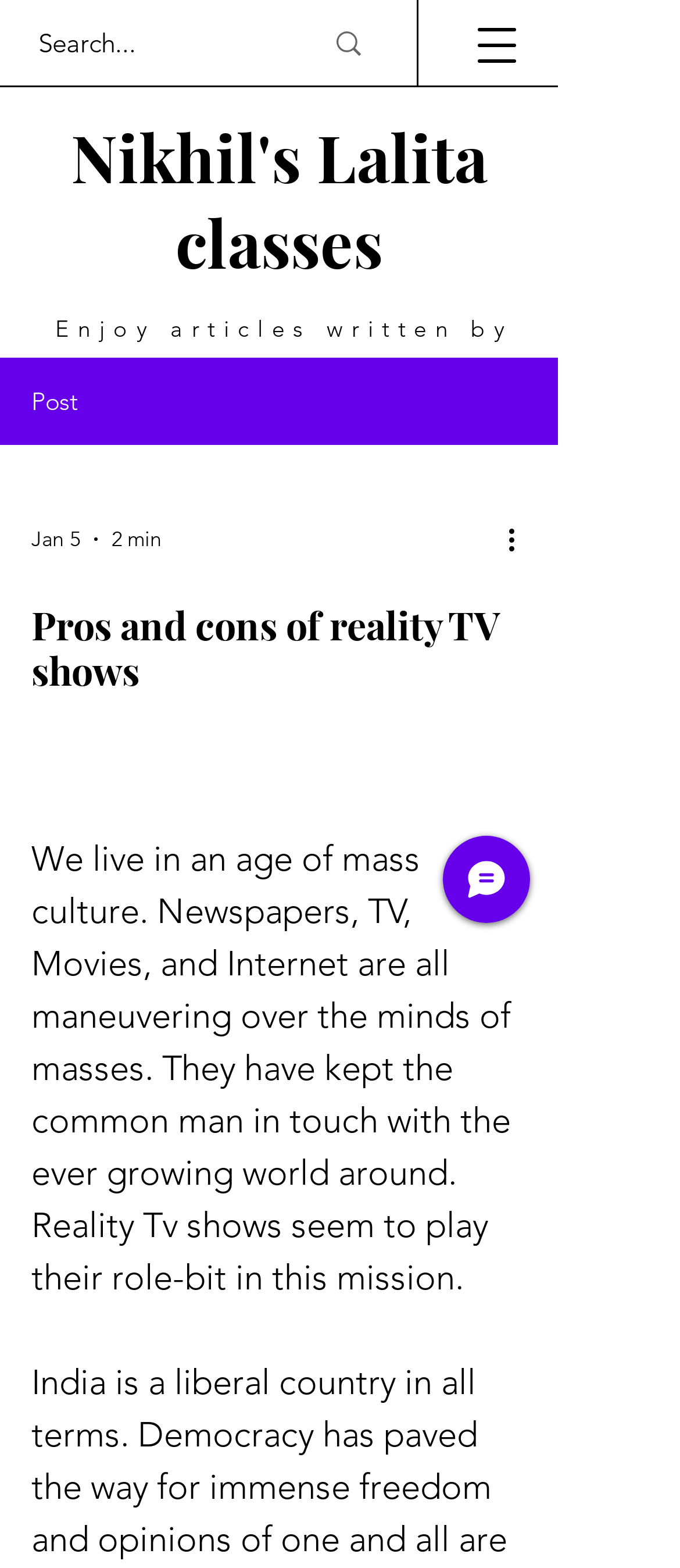How long does it take to read the post?
Based on the content of the image, thoroughly explain and answer the question.

The time it takes to read the post is mentioned as '2 min' which is located below the date 'Jan 5'.